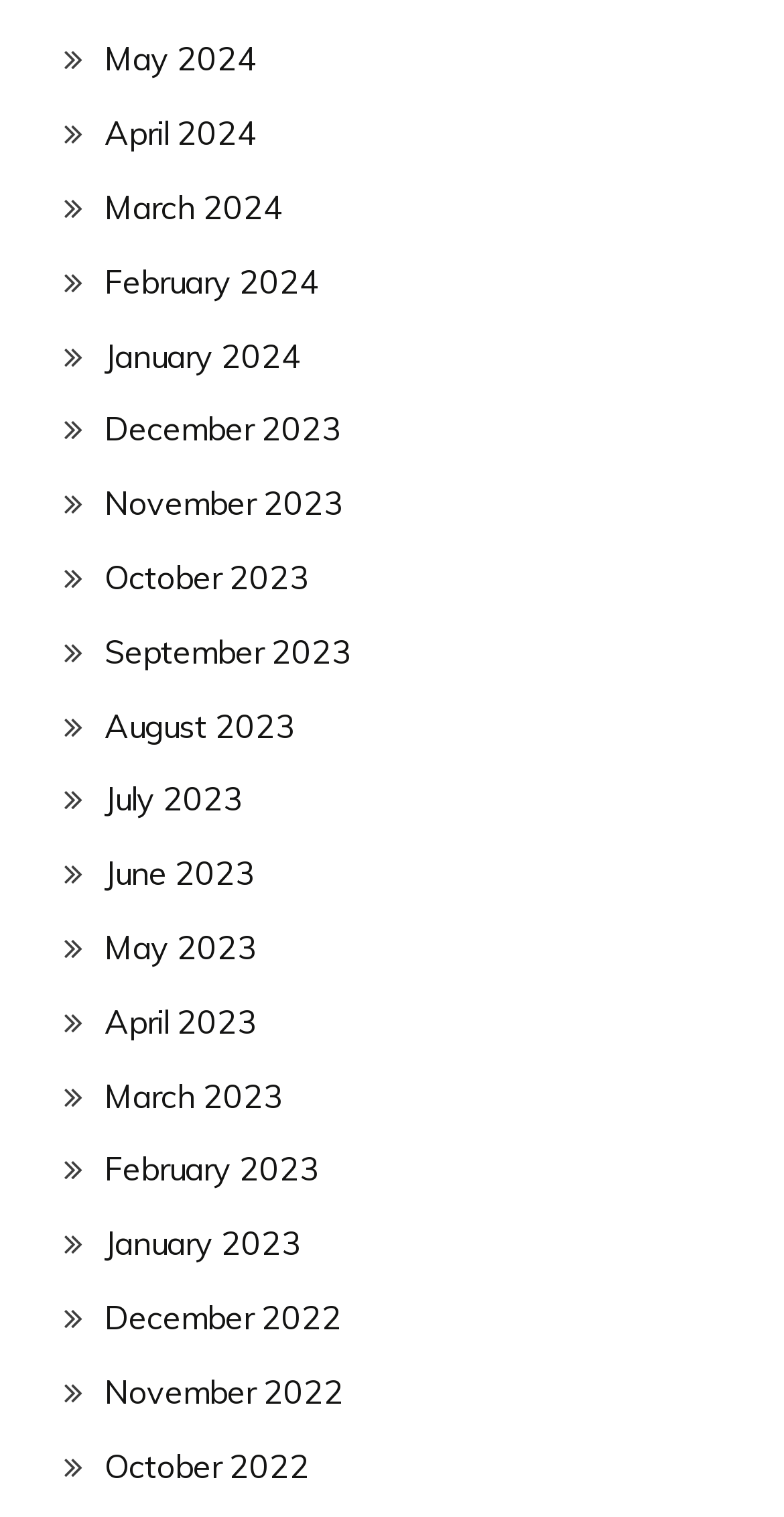Given the description "February 2023", determine the bounding box of the corresponding UI element.

[0.133, 0.757, 0.408, 0.784]